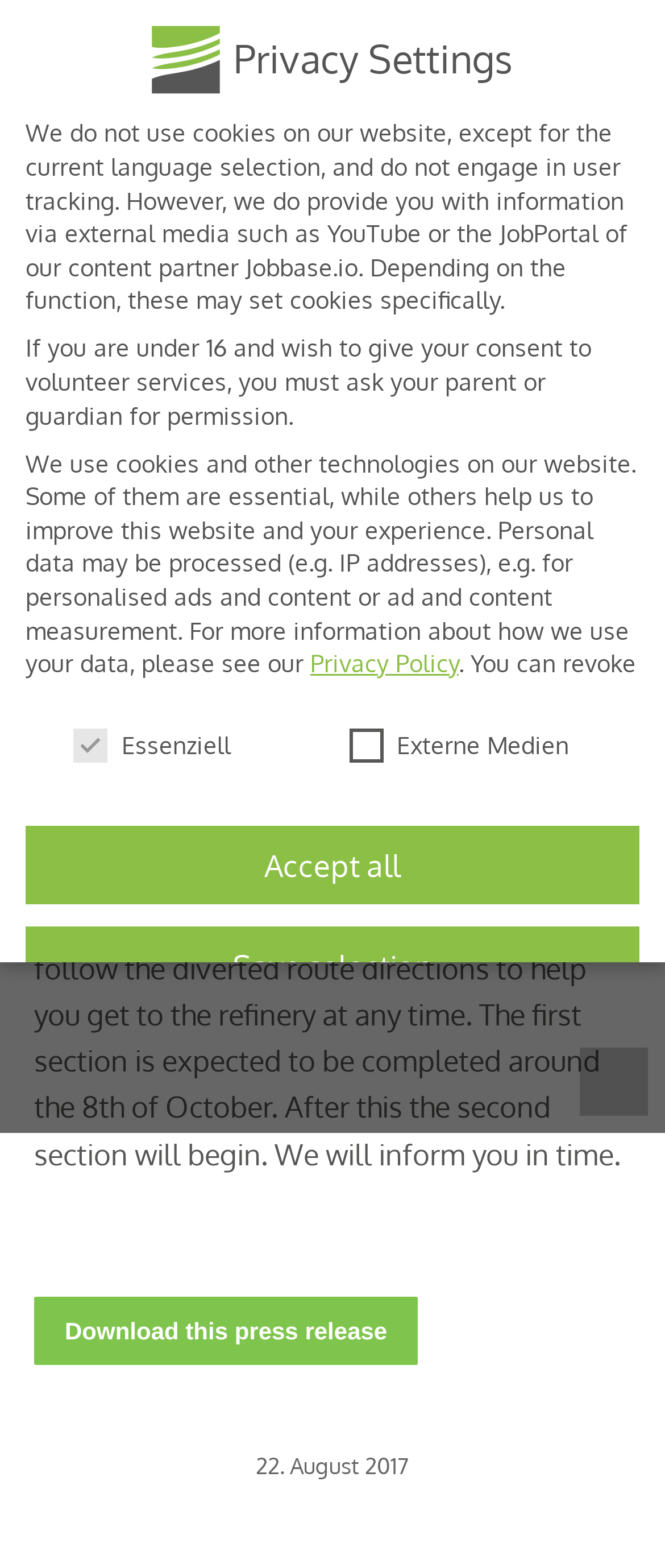Please identify the bounding box coordinates of the clickable area that will allow you to execute the instruction: "Go to Raffinerie Heide".

[0.051, 0.009, 0.244, 0.056]